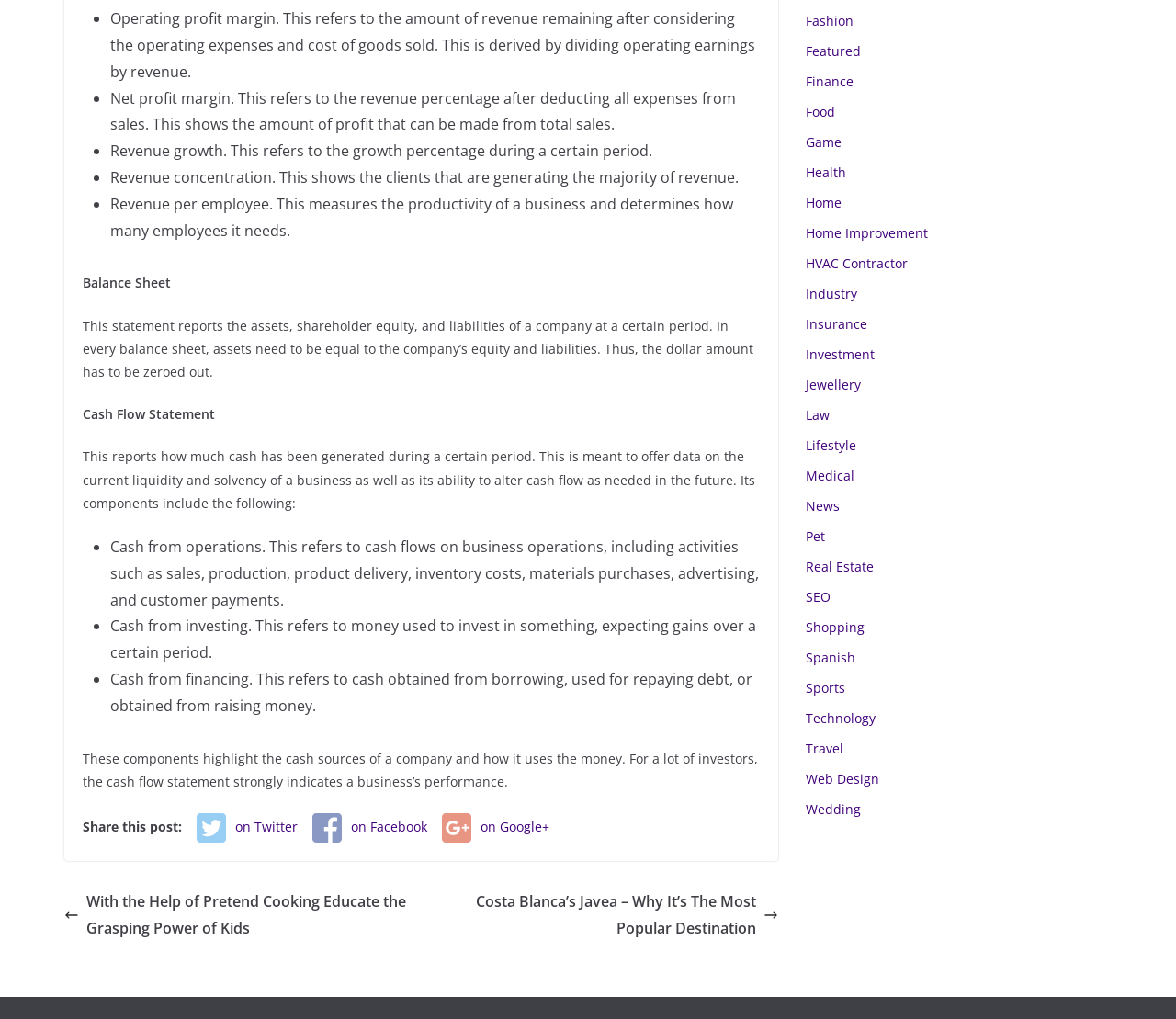Can you specify the bounding box coordinates for the region that should be clicked to fulfill this instruction: "Click on 'Costa Blanca’s Javea – Why It’s The Most Popular Destination'".

[0.366, 0.872, 0.662, 0.924]